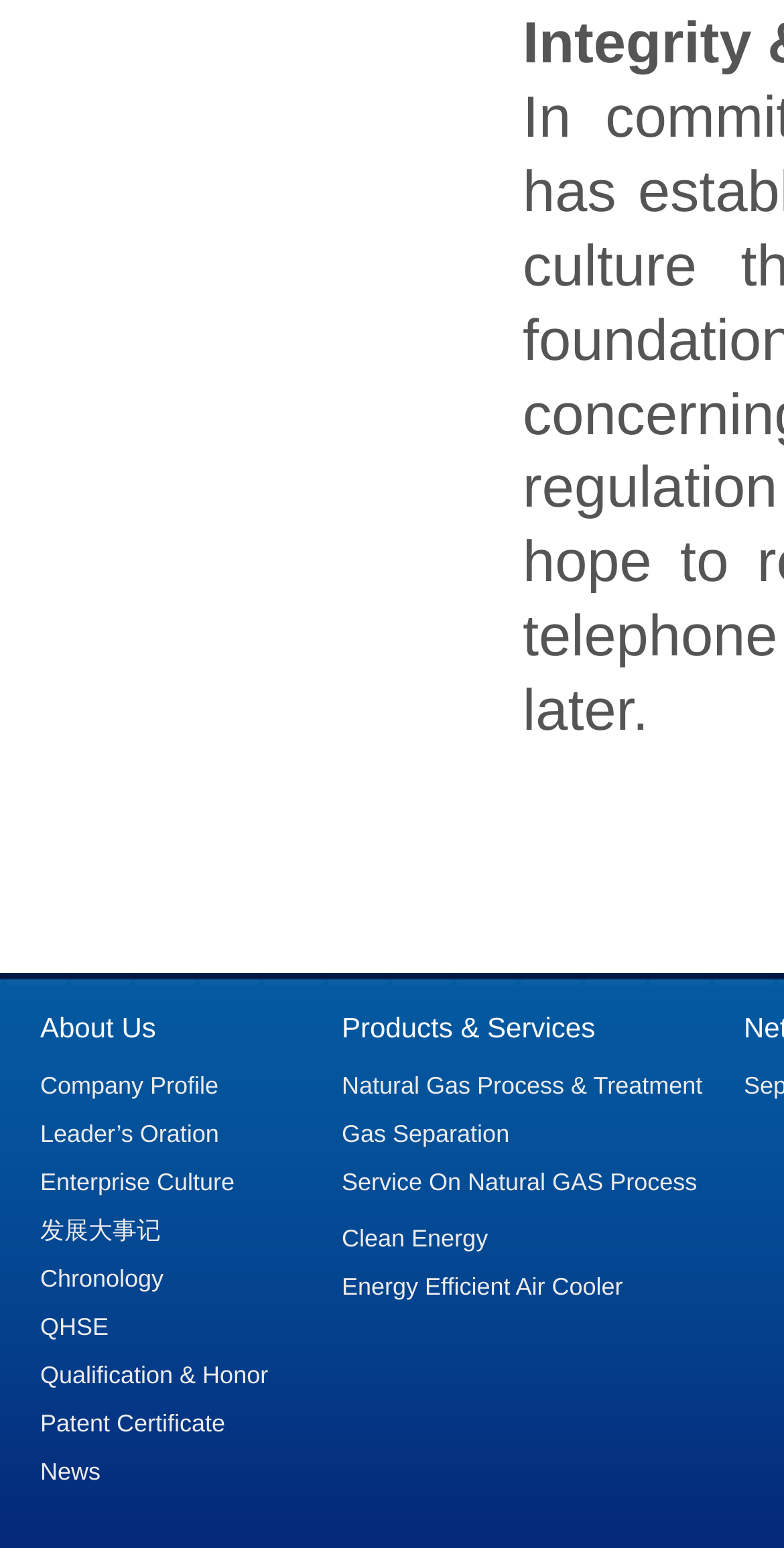Could you provide the bounding box coordinates for the portion of the screen to click to complete this instruction: "explore clean energy"?

[0.436, 0.787, 0.949, 0.813]